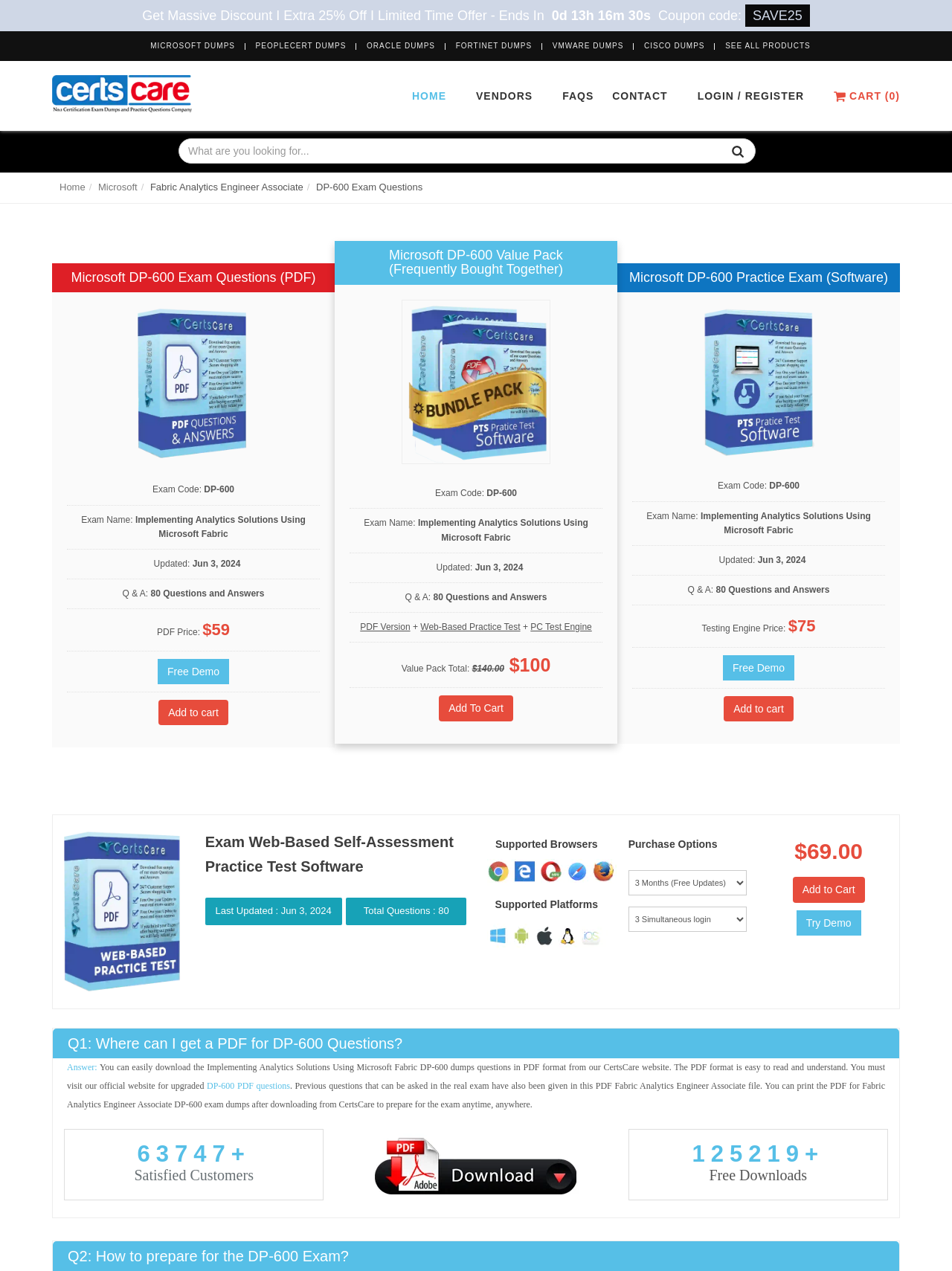Refer to the element description Add To Cart and identify the corresponding bounding box in the screenshot. Format the coordinates as (top-left x, top-left y, bottom-right x, bottom-right y) with values in the range of 0 to 1.

[0.461, 0.547, 0.539, 0.567]